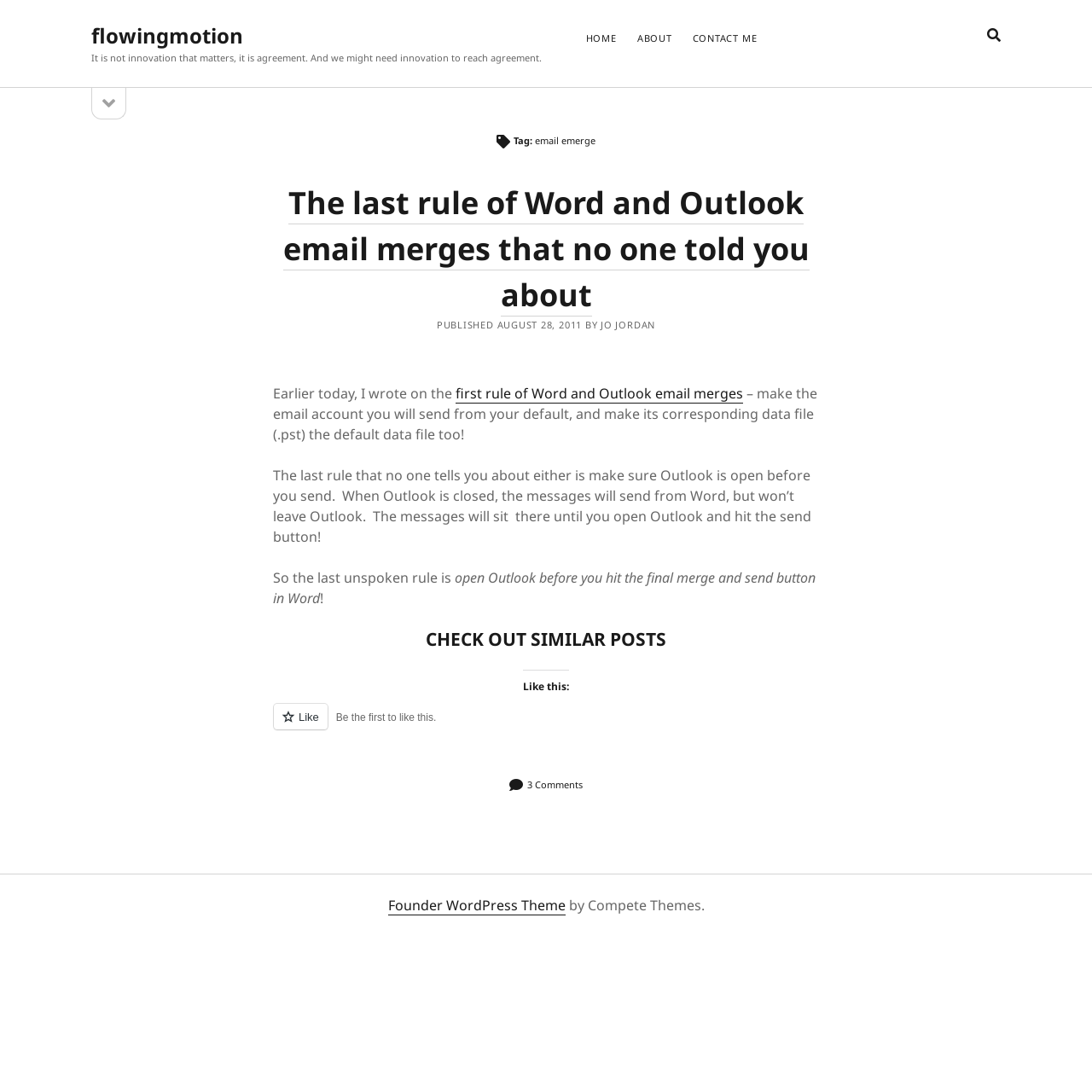Give a one-word or short-phrase answer to the following question: 
How many links are under 'SOCIAL MEDIA & IT'?

11